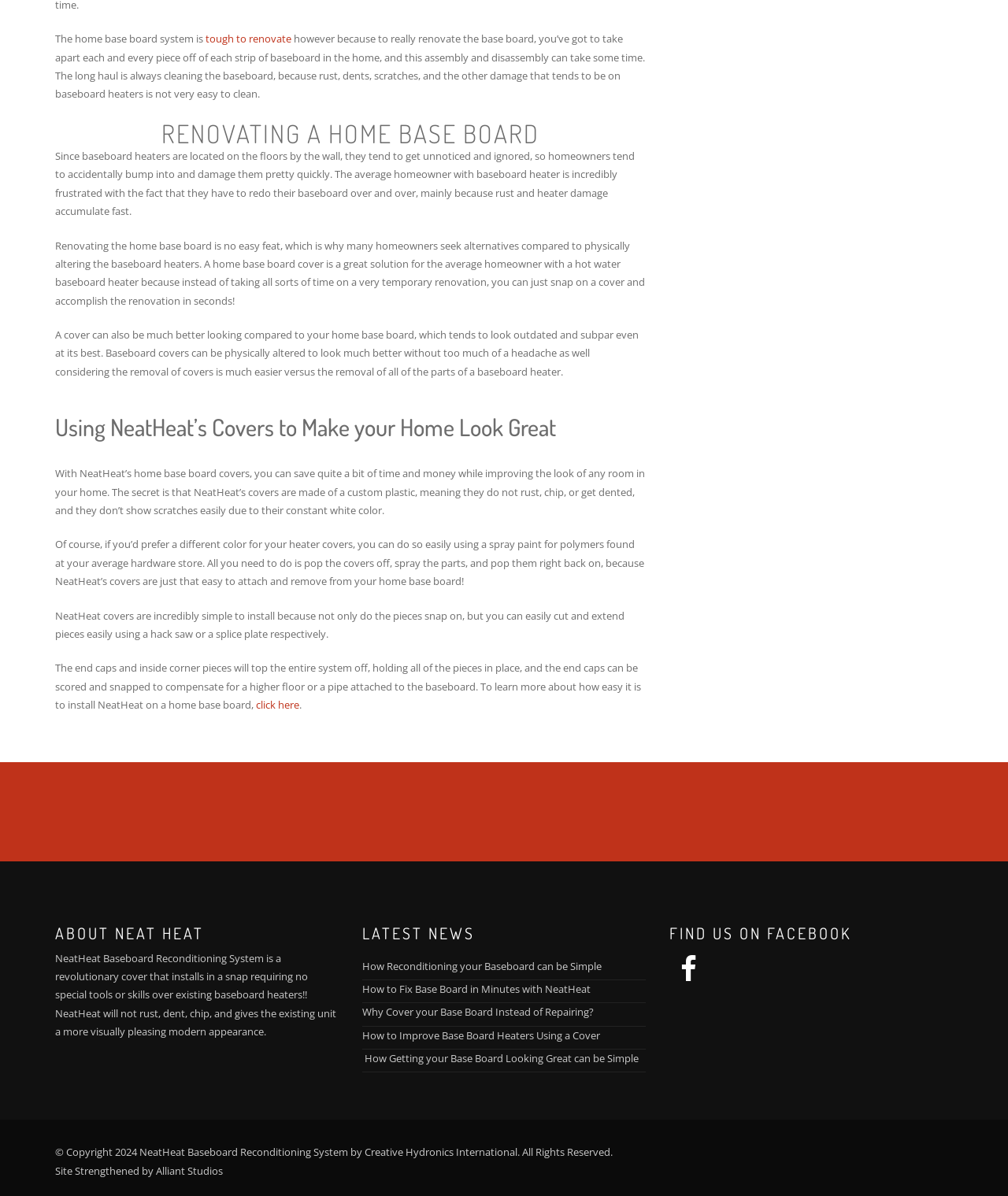Show the bounding box coordinates of the region that should be clicked to follow the instruction: "click 'How Reconditioning your Baseboard can be Simple'."

[0.359, 0.802, 0.597, 0.813]